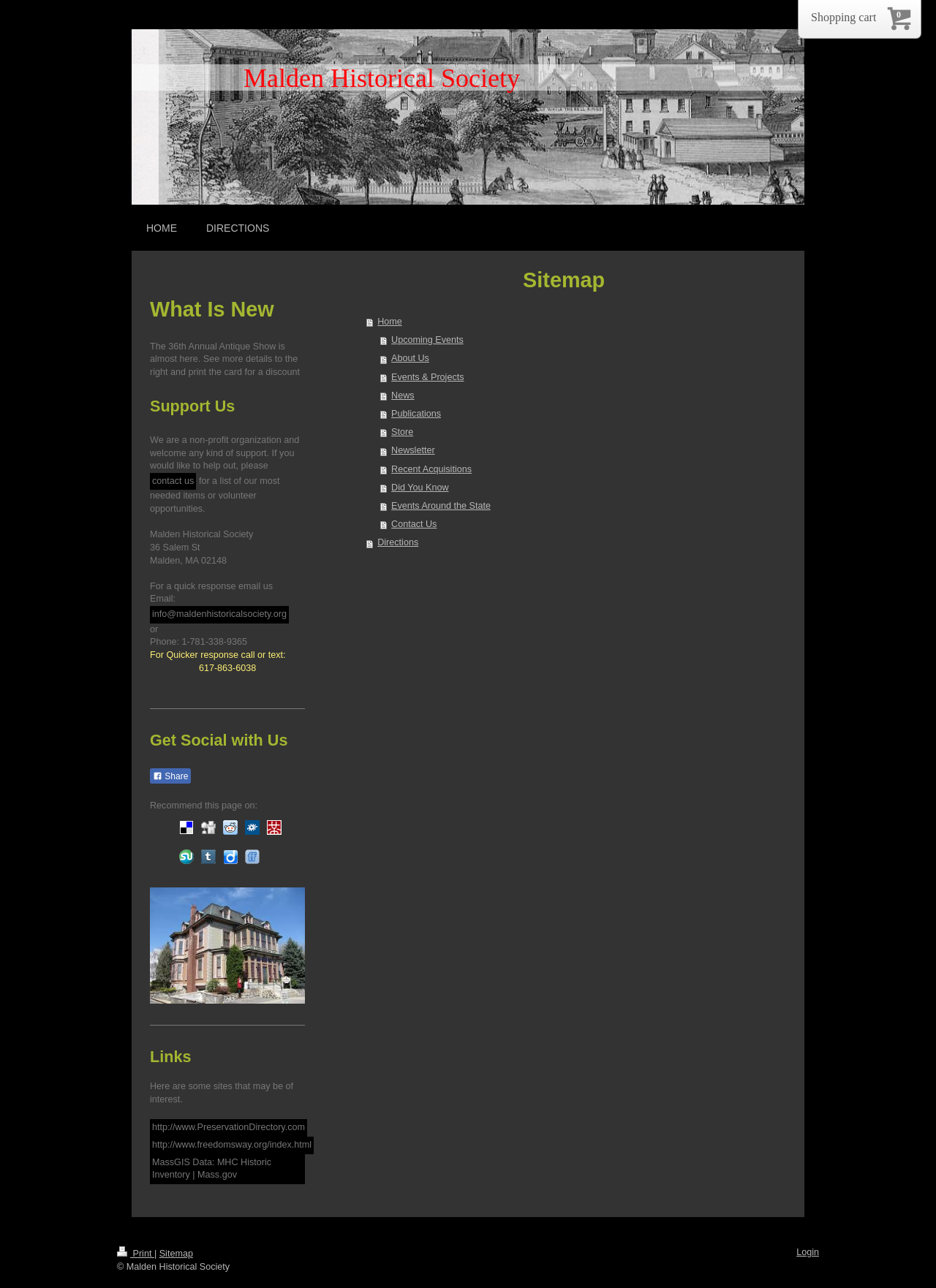Describe all significant elements and features of the webpage.

The webpage is about the Malden Historical Society, an organization focused on local history, genealogy, historic events, and people. At the top of the page, there is a logo image and a navigation menu with links to "HOME", "DIRECTIONS", and other sections. Below the navigation menu, there is a heading "Sitemap" followed by a list of links to various pages, including "Upcoming Events", "About Us", "Events & Projects", and more.

On the left side of the page, there is a section with three headings: "What Is New", "Support Us", and "Get Social with Us". Under "What Is New", there is a brief announcement about the 36th Annual Antique Show. Under "Support Us", there is a message about the organization being a non-profit and welcoming support, with a link to "contact us" and a list of needed items or volunteer opportunities. Under "Get Social with Us", there are links to share the page on various social media platforms.

Below this section, there is a block of text with the organization's address, phone number, and email address. There is also a section with links to external websites that may be of interest, including PreservationDirectory.com and Mass.gov.

At the bottom of the page, there are links to "Print" and "Sitemap", as well as a copyright notice and a login link. There is also a shopping cart icon and a small text "0" at the top right corner of the page.